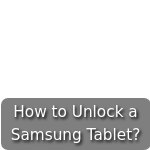Respond to the question below with a single word or phrase:
What is the color of the button's background?

Gray